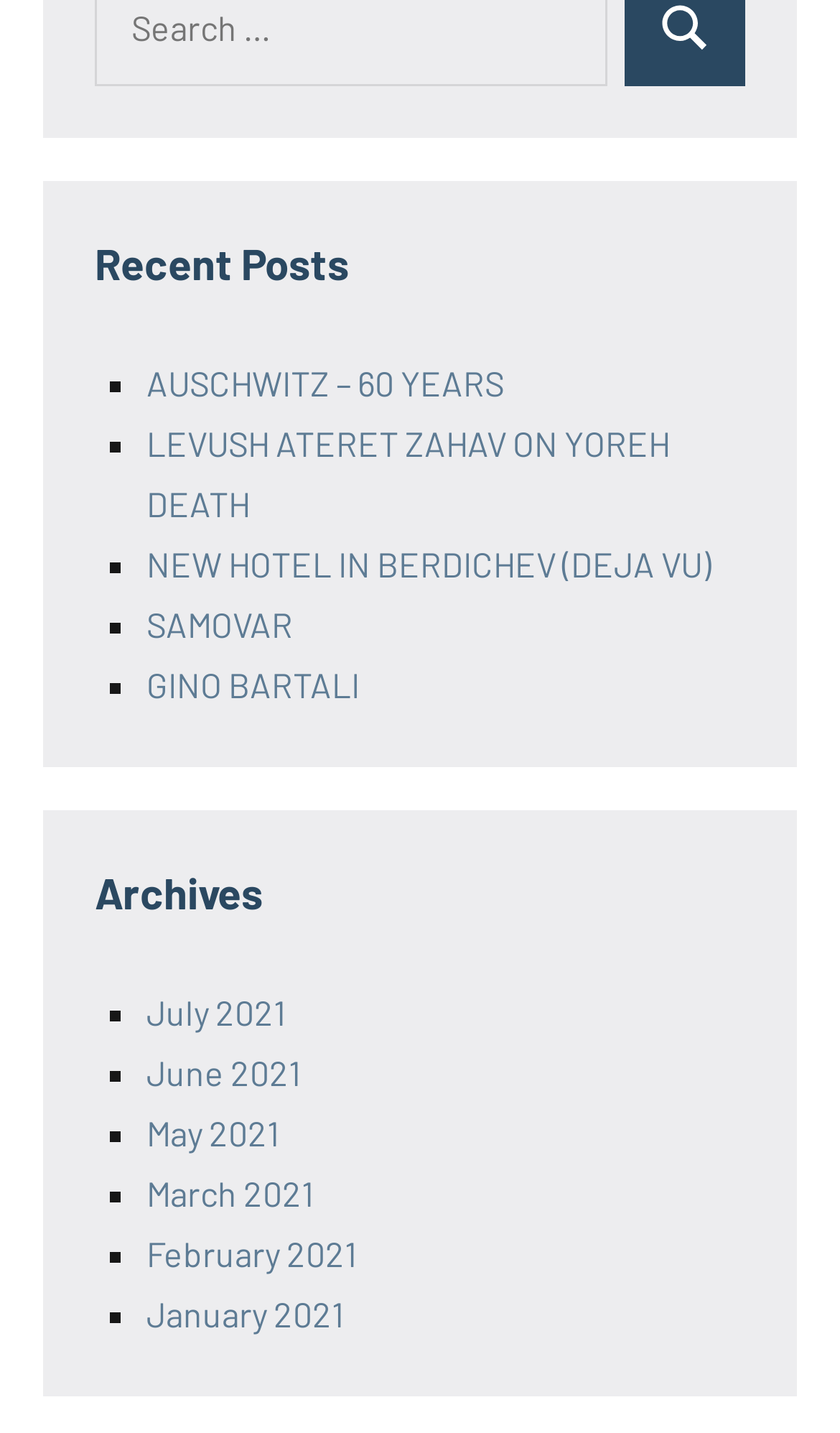Extract the bounding box coordinates for the UI element described as: "AUSCHWITZ – 60 YEARS".

[0.174, 0.253, 0.6, 0.281]